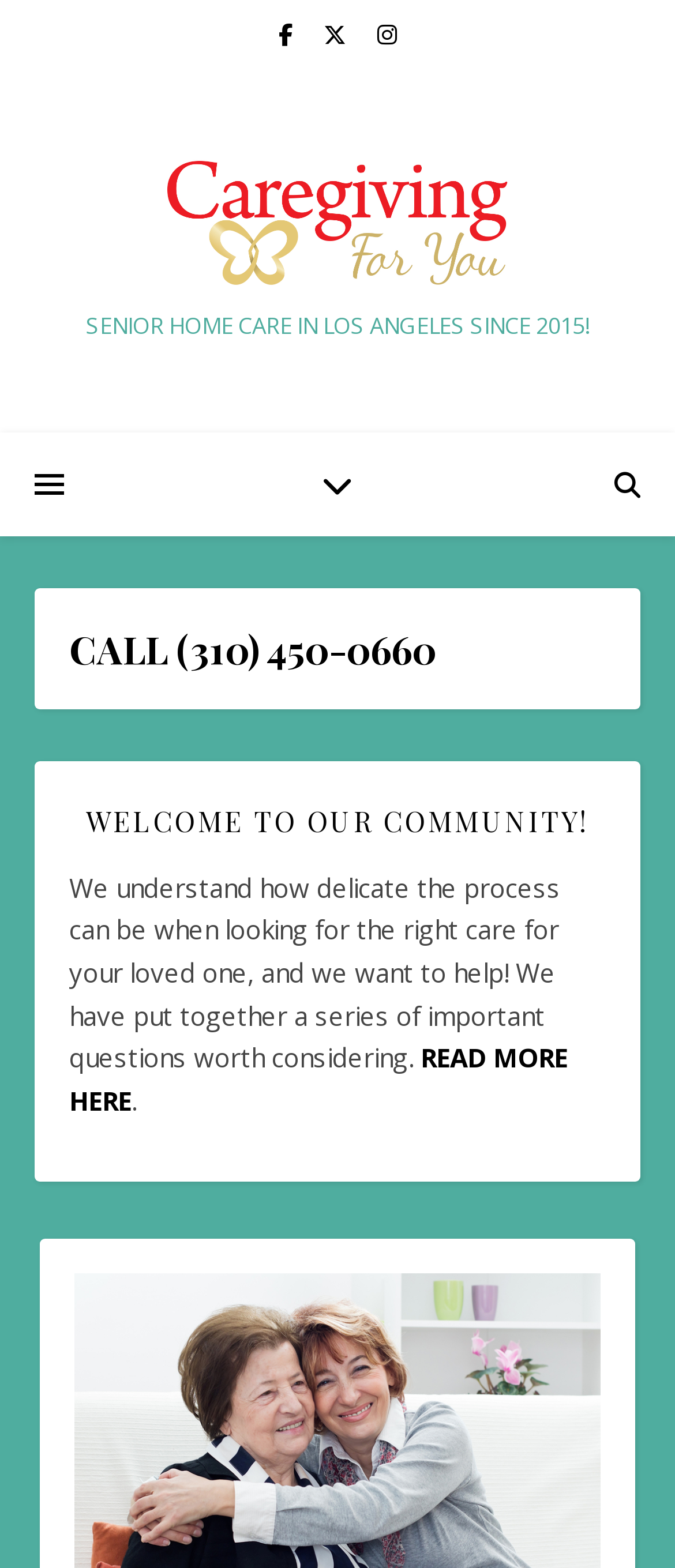Give a detailed overview of the webpage's appearance and contents.

The webpage is about Caregiving For You, a senior home care service in Los Angeles. At the top, there are three social media links, represented by icons, aligned horizontally. Below them, there is a layout table that spans the entire width of the page. Within this table, there is a link to "Caregiving For You" with an accompanying image, positioned at the top-left corner. To the right of this link, there is a bold text stating "SENIOR HOME CARE IN LOS ANGELES SINCE 2015!".

In the middle section of the page, there is a complementary element that occupies most of the page's width. Within this section, there is a heading that reads "CALL (310) 450-0660", which is a phone number to contact the service. Below this heading, there is another heading that welcomes visitors to the community. Following this, there is a paragraph of text that explains the service's understanding of the delicate process of finding the right care for loved ones and offers help by providing a series of important questions to consider. At the bottom of this section, there is a "READ MORE HERE" link.